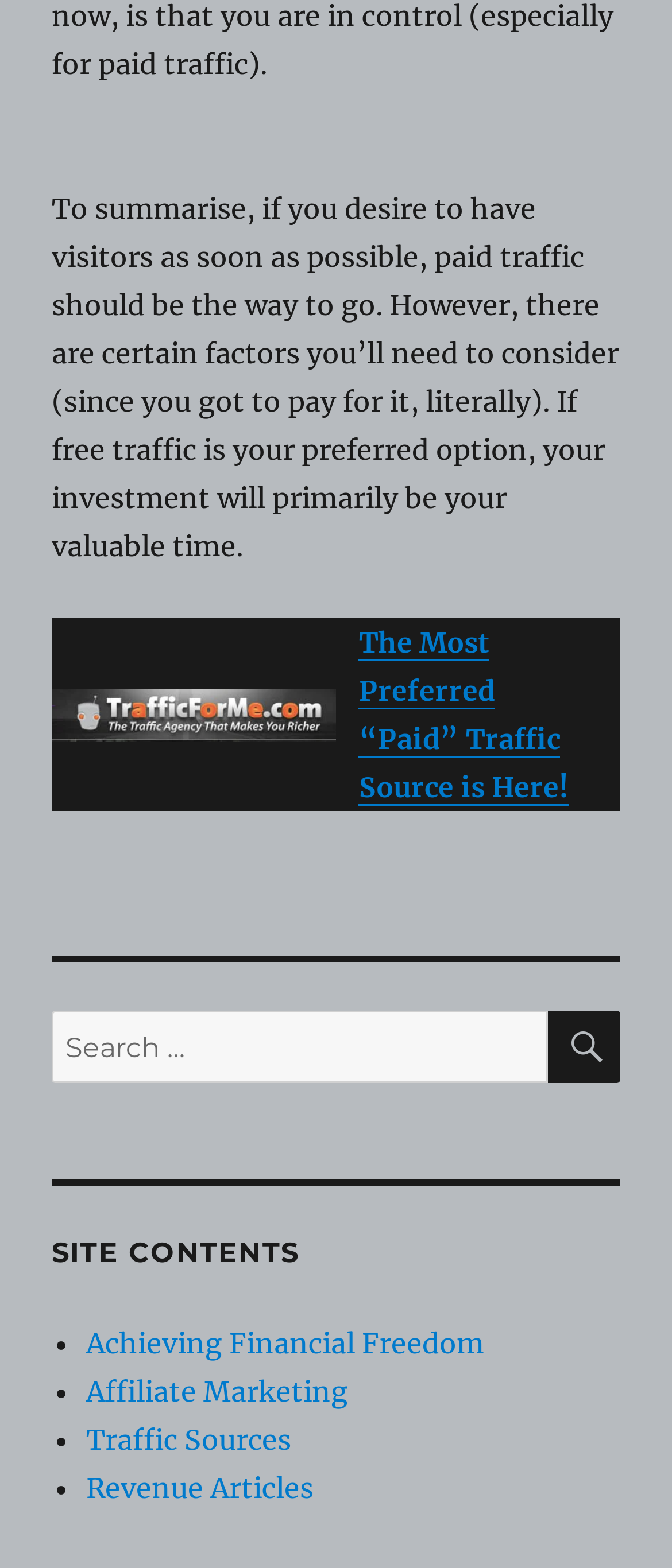Examine the screenshot and answer the question in as much detail as possible: What are the categories listed under 'SITE CONTENTS'?

The navigation section under 'SITE CONTENTS' lists several categories, including 'Achieving Financial Freedom', 'Affiliate Marketing', 'Traffic Sources', and 'Revenue Articles', which are likely topics or sections within the website.